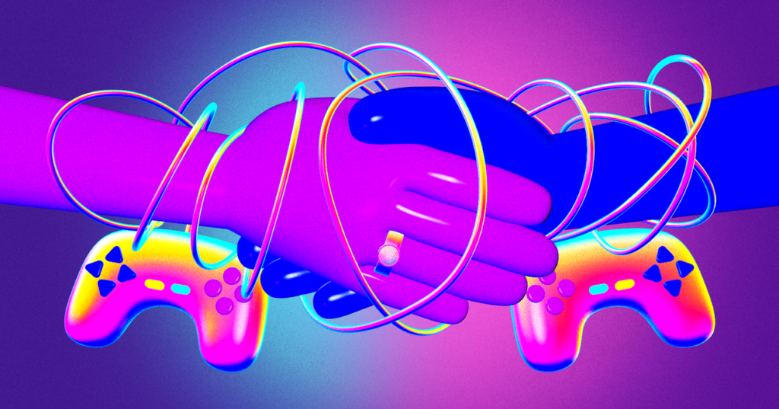What are the colorful wires connecting?
Answer the question in a detailed and comprehensive manner.

The caption describes the colorful wires as interwoven between the hands, and they are elegantly connecting two game controllers, symbolizing the spirit of teamwork in gaming.